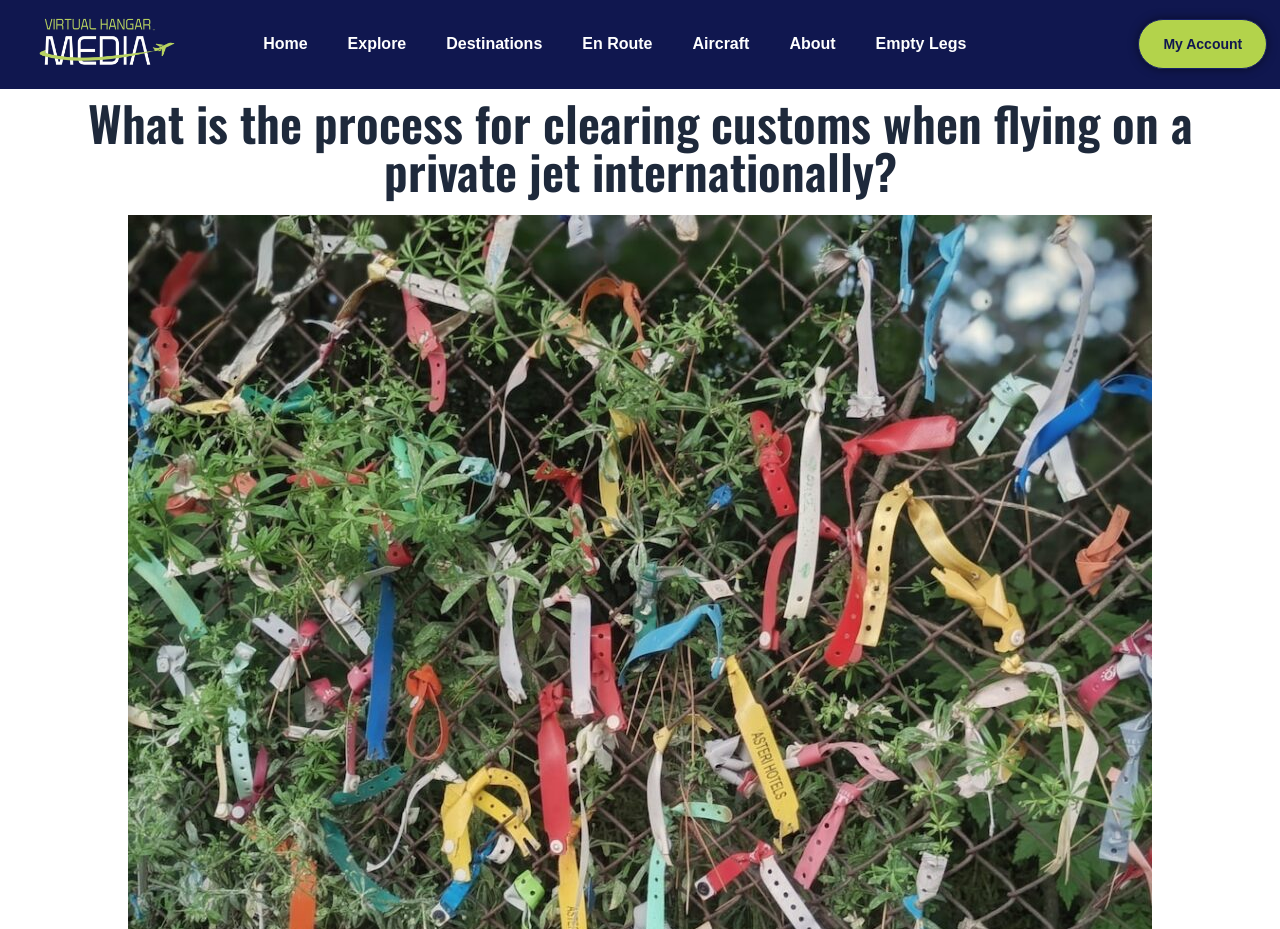What is the main topic of this webpage?
Please use the image to provide an in-depth answer to the question.

I inferred this answer by looking at the heading 'What is the process for clearing customs when flying on a private jet internationally?' which suggests that the main topic of this webpage is related to clearing customs.